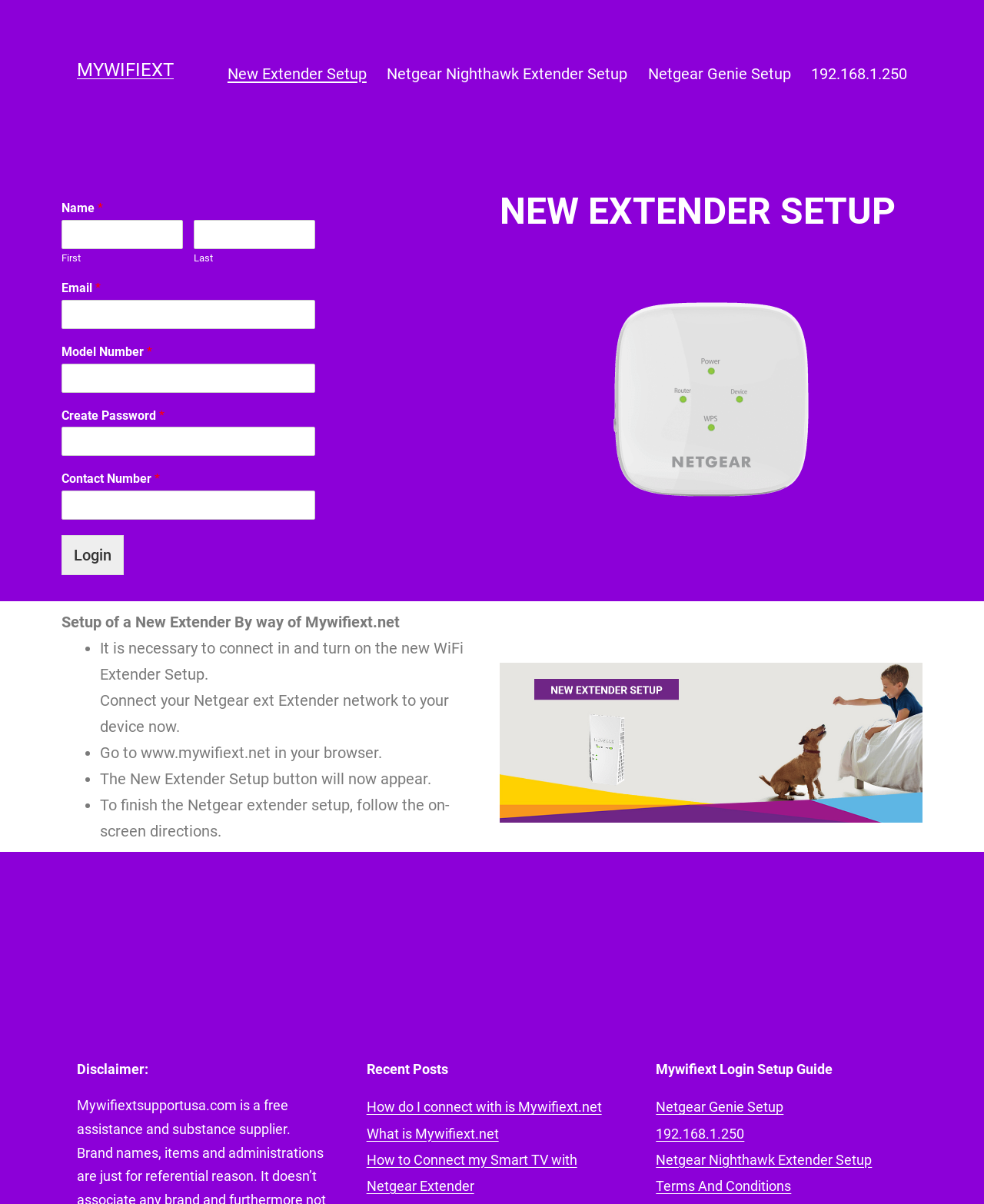Observe the image and answer the following question in detail: What is the required information to create a new extender setup?

According to the webpage, the required information to create a new extender setup includes the user's name, email, model number, and other details. This information is necessary to complete the setup process and connect the Netgear extender network to the user's device.